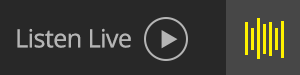Utilize the details in the image to give a detailed response to the question: What icon accompanies the 'Listen Live' text?

According to the caption, the 'Listen Live' text is accompanied by a play icon, which visually reinforces the functionality of the button.